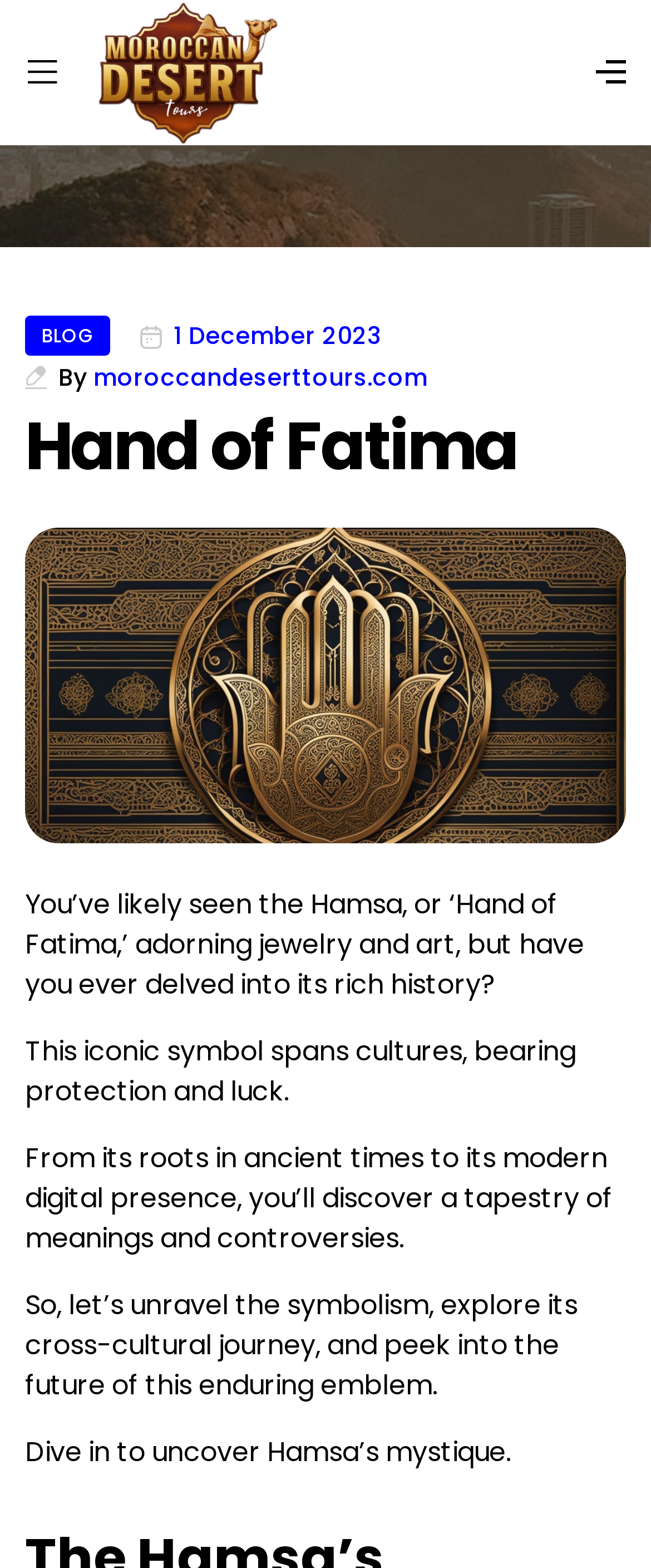What is the author of the blog post?
Give a detailed and exhaustive answer to the question.

The webpage credits the author of the blog post as 'moroccandeserttours.com', which is likely the website or organization that published the article.